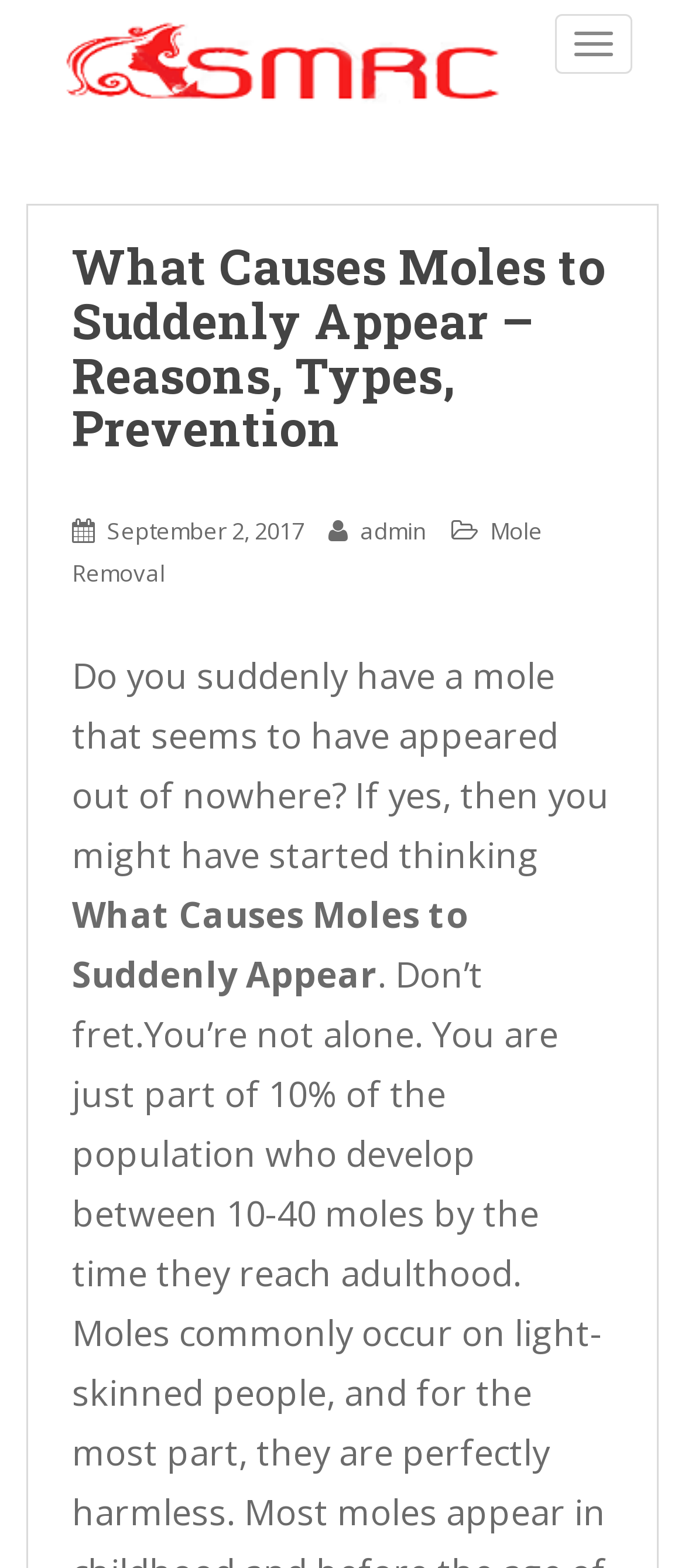Look at the image and answer the question in detail:
What is the tone of the article?

The tone of the article can be determined by looking at the static text 'Do you suddenly have a mole that seems to have appeared out of nowhere? If yes, then you might have started thinking...' which suggests that the article is informative and aims to provide information to the reader.